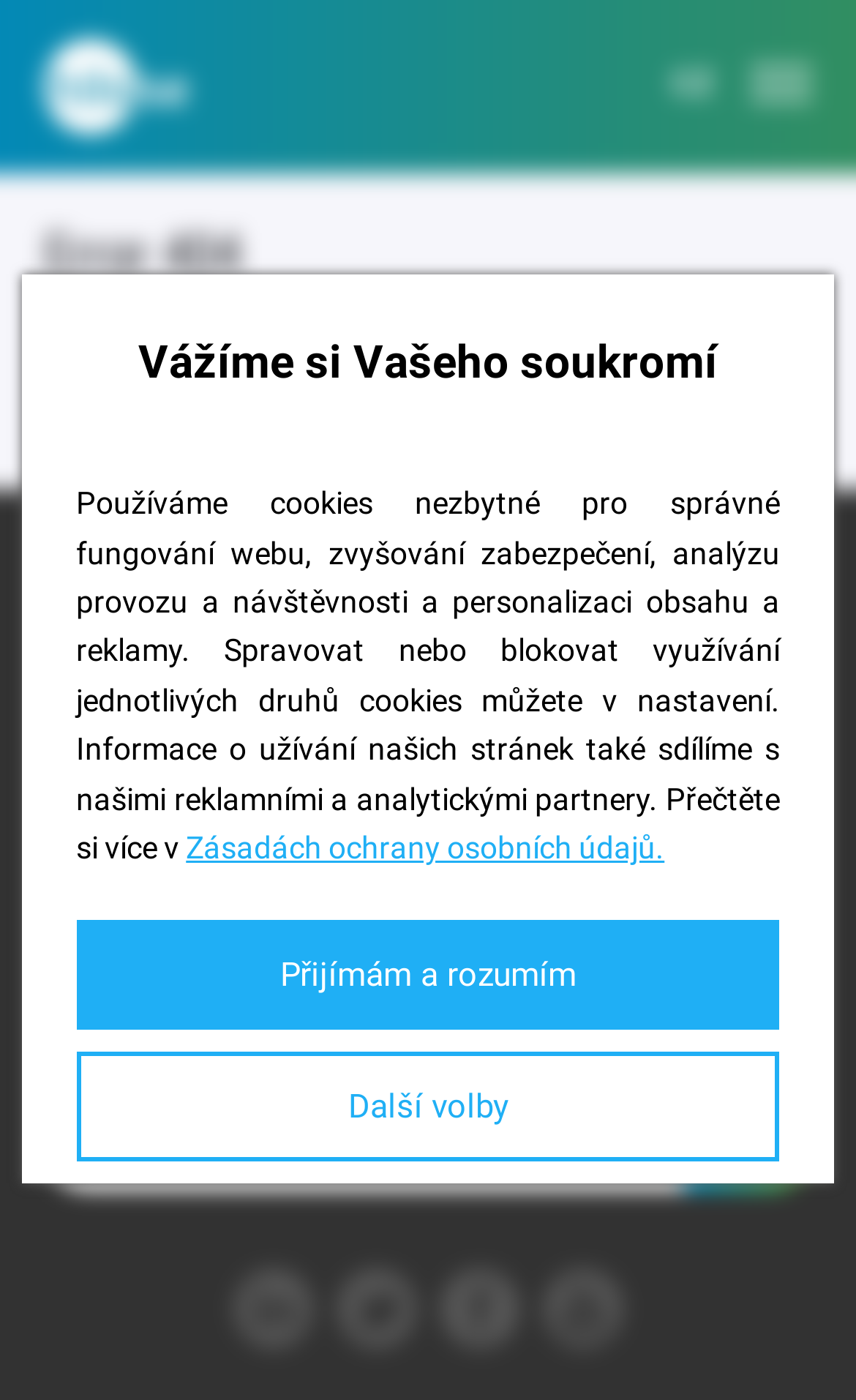Based on the image, please elaborate on the answer to the following question:
What is the purpose of the textbox?

The textbox is located below the 'Sign up for news' button, suggesting that it is used to input an email address to receive news from the organization.